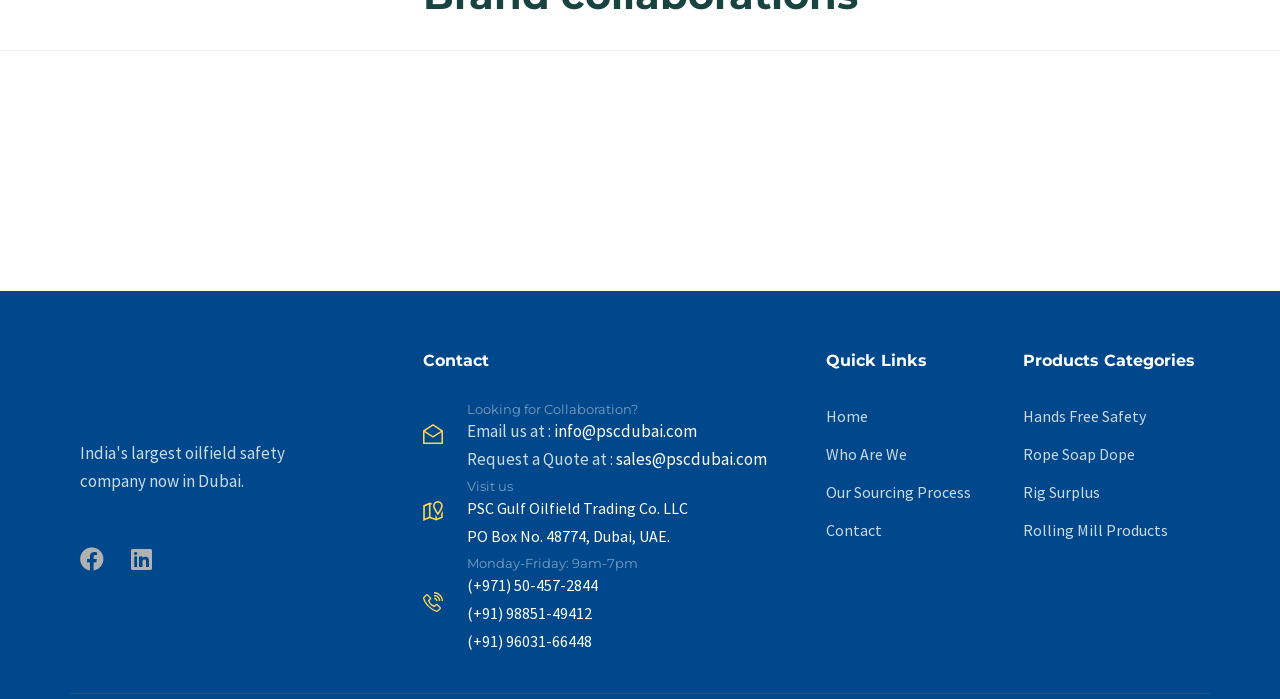Identify the bounding box coordinates of the clickable region required to complete the instruction: "Visit the 'Home' page". The coordinates should be given as four float numbers within the range of 0 and 1, i.e., [left, top, right, bottom].

[0.645, 0.577, 0.783, 0.617]